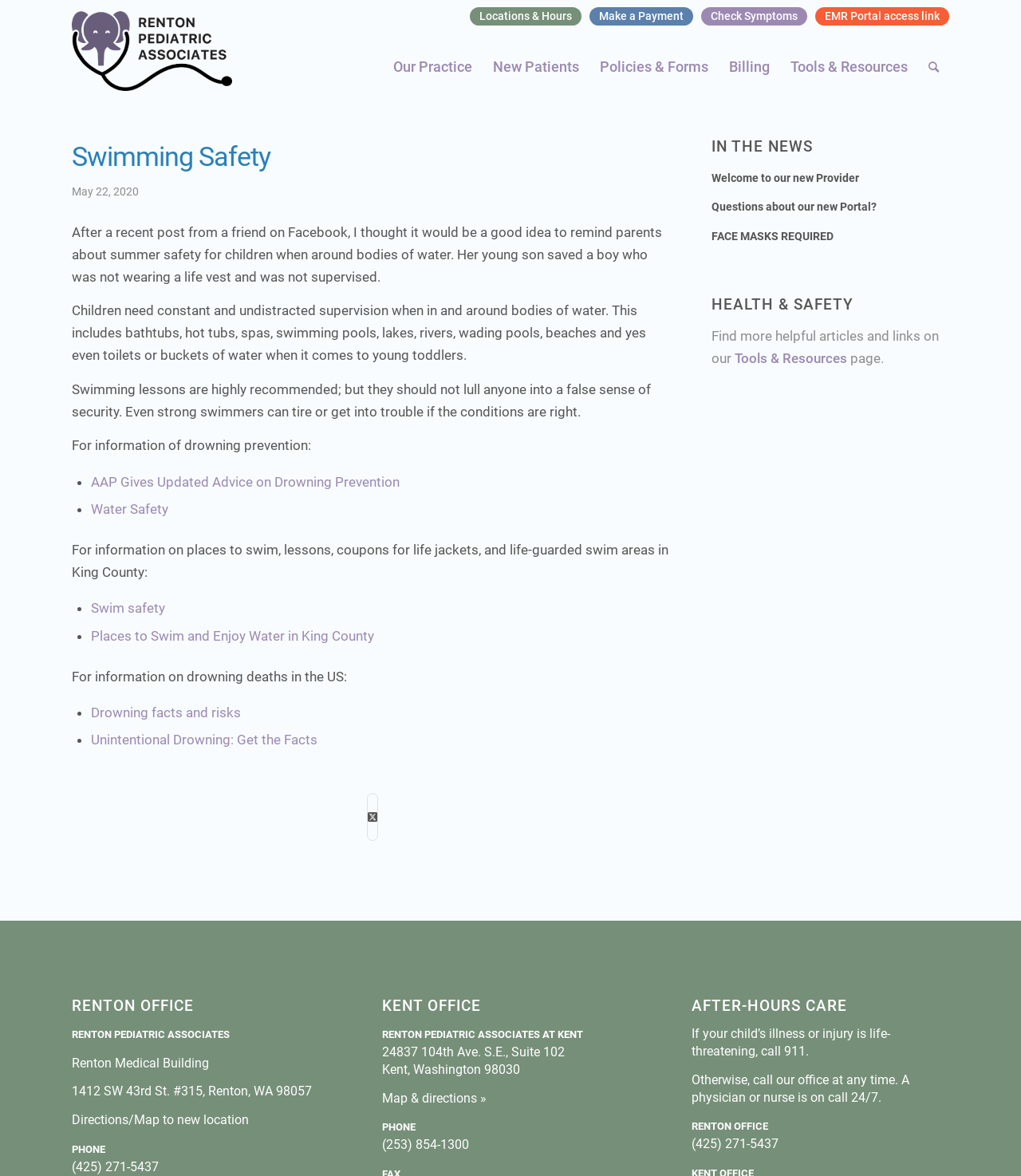Locate the bounding box coordinates of the element I should click to achieve the following instruction: "Call 'Kent Office'".

[0.374, 0.967, 0.459, 0.98]